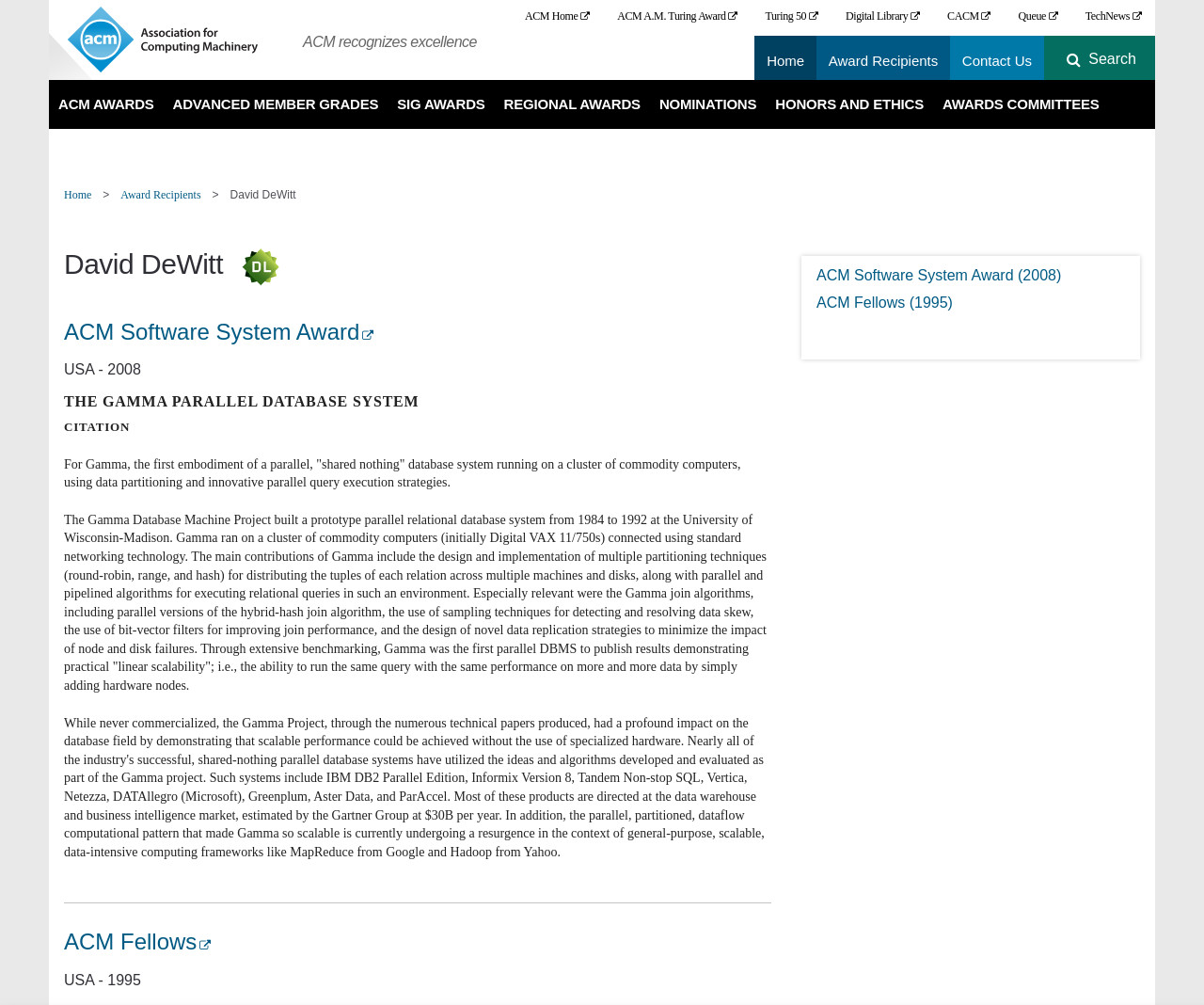Please identify the bounding box coordinates of the area that needs to be clicked to fulfill the following instruction: "Click the link to view the Library’s main news feed."

None